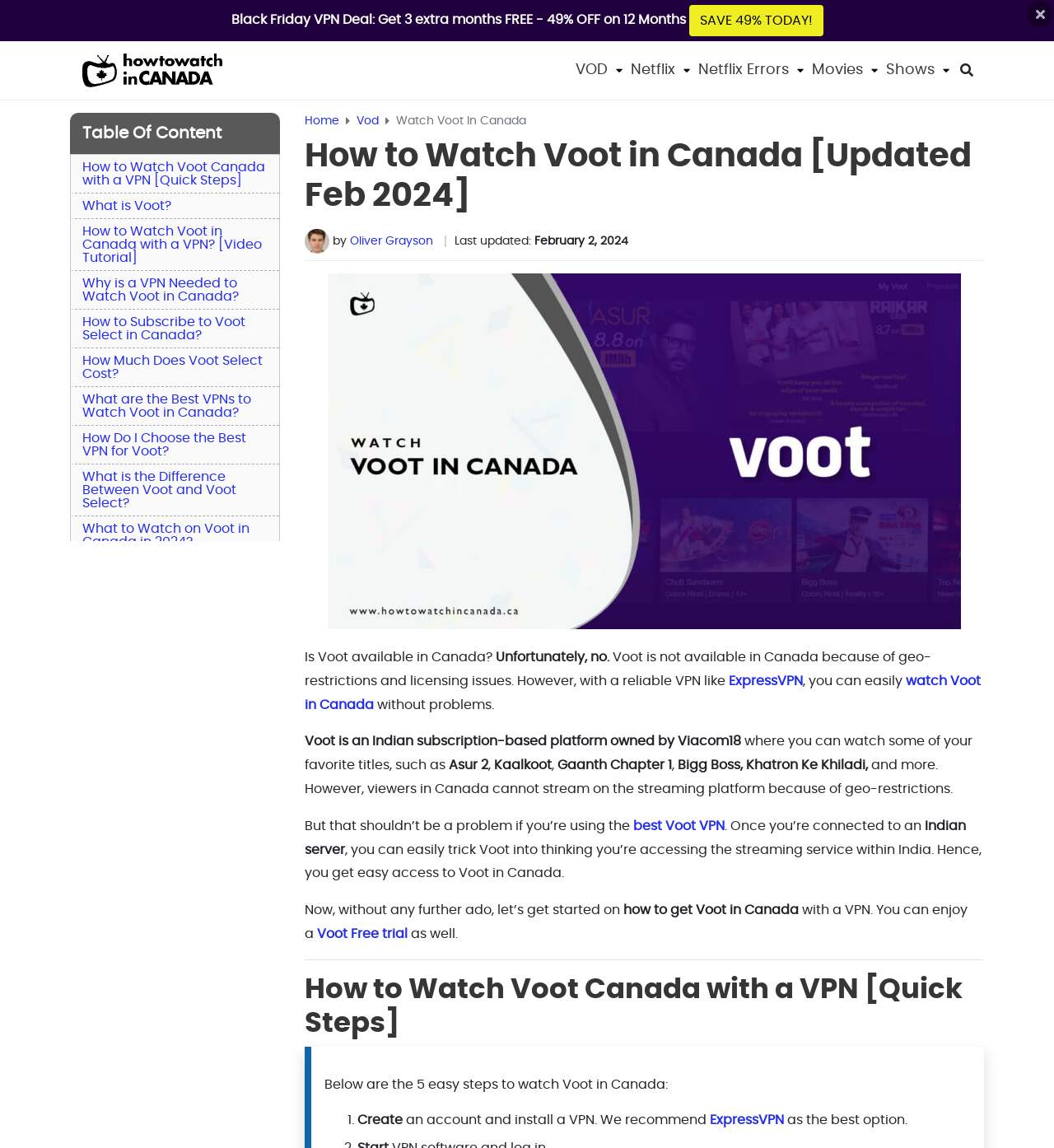Extract the heading text from the webpage.

How to Watch Voot in Canada [Updated Feb 2024]